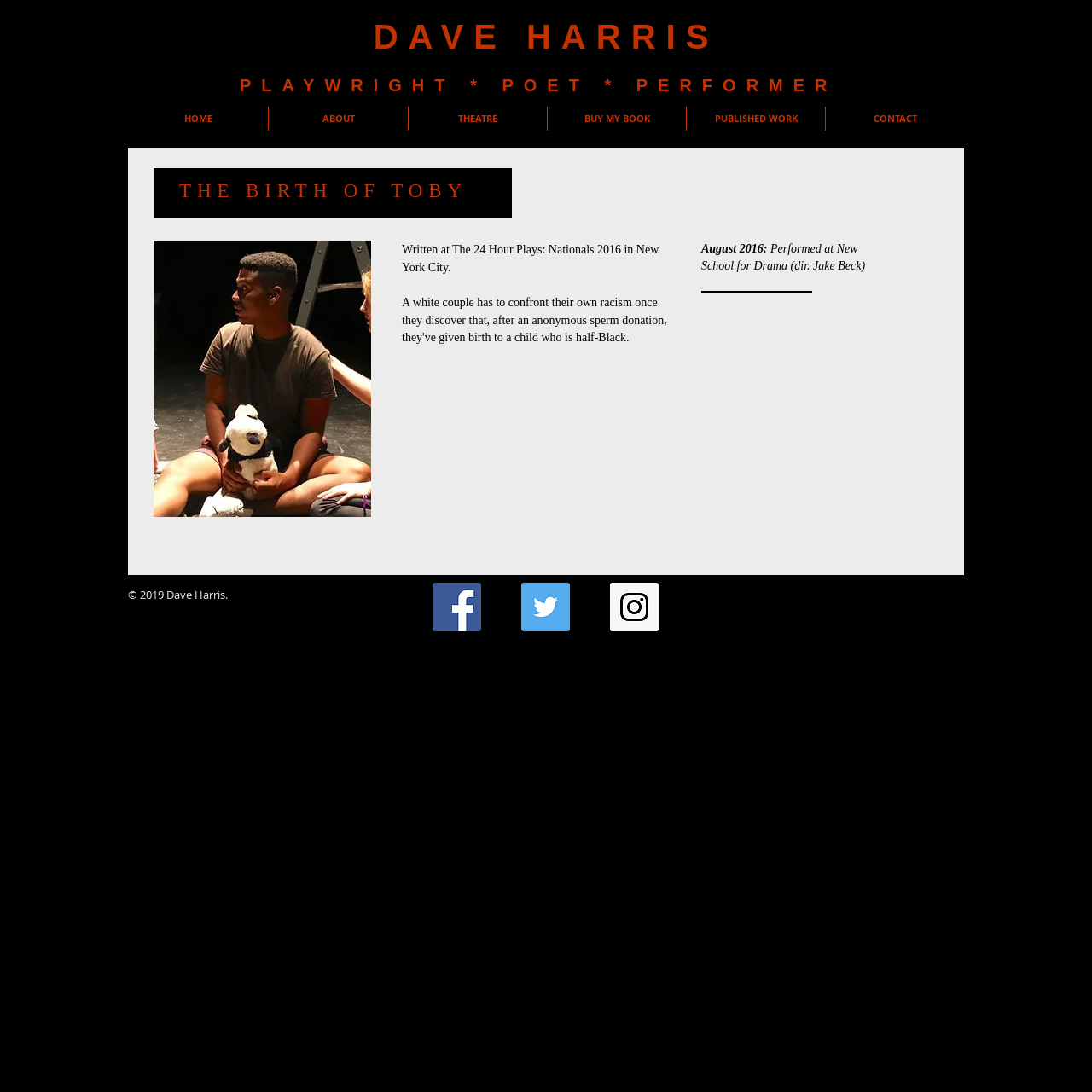Please give the bounding box coordinates of the area that should be clicked to fulfill the following instruction: "Go to the 'THEATRE' page". The coordinates should be in the format of four float numbers from 0 to 1, i.e., [left, top, right, bottom].

[0.374, 0.098, 0.501, 0.12]